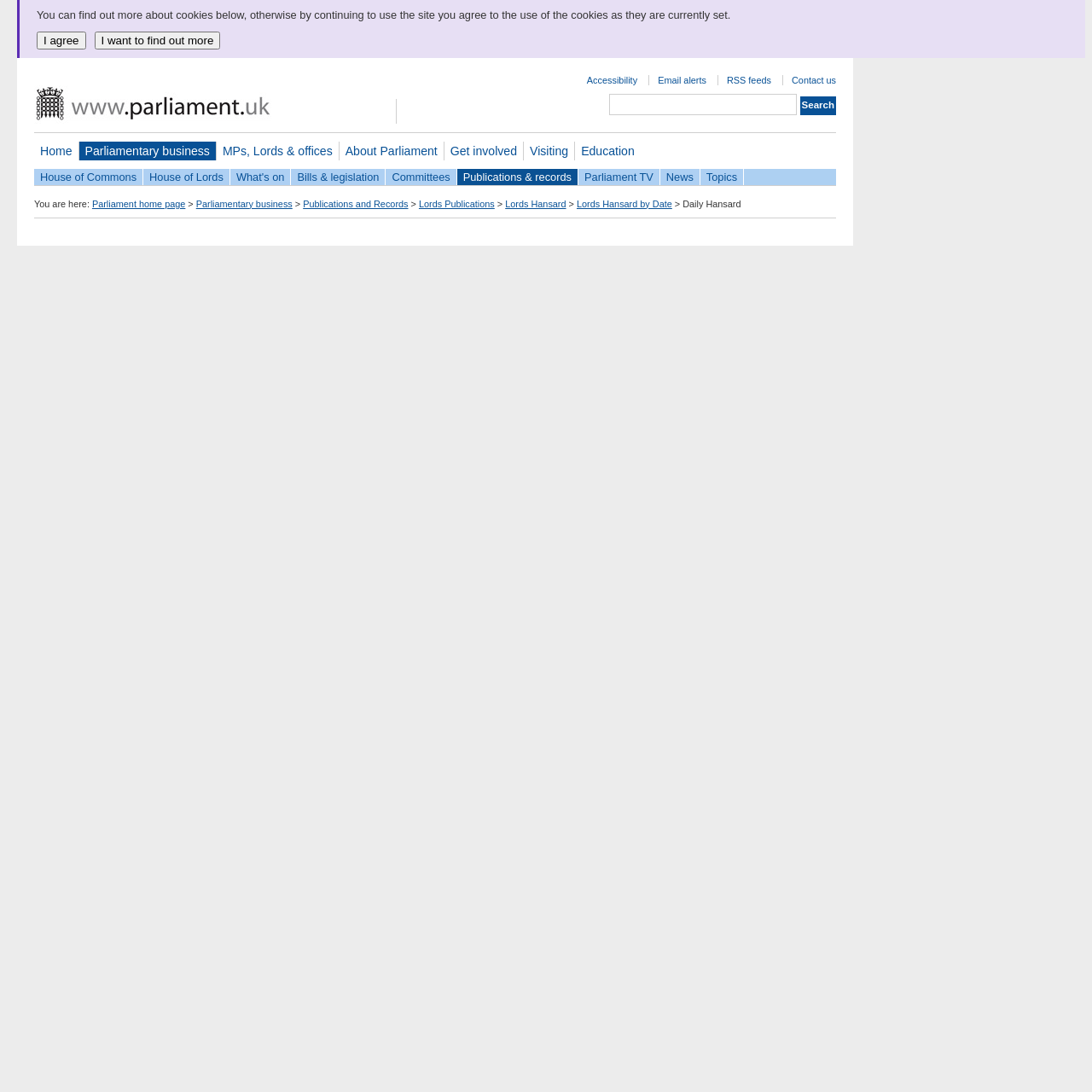Explain the webpage's layout and main content in detail.

This webpage is about the Lords Hansard text for January 19, 2010. At the top, there is a notification about cookies, with two buttons, "I agree" and "I want to find out more", positioned side by side. Below the notification, there are several links, including "Accessibility", "Email alerts", "RSS feeds", and "Contact us", aligned horizontally.

On the left side, there is a search box with a "Search" button next to it. Above the search box, there are several links, including "Home", "Parliamentary business", "MPs, Lords & offices", and others, arranged vertically.

In the main content area, there is a breadcrumb navigation section, which shows the current location as "Lords Hansard" within the "Parliamentary business" and "Publications and Records" categories. Below the breadcrumb navigation, there is a title "Daily Hansard" and a link to "Lords Hansard by Date".